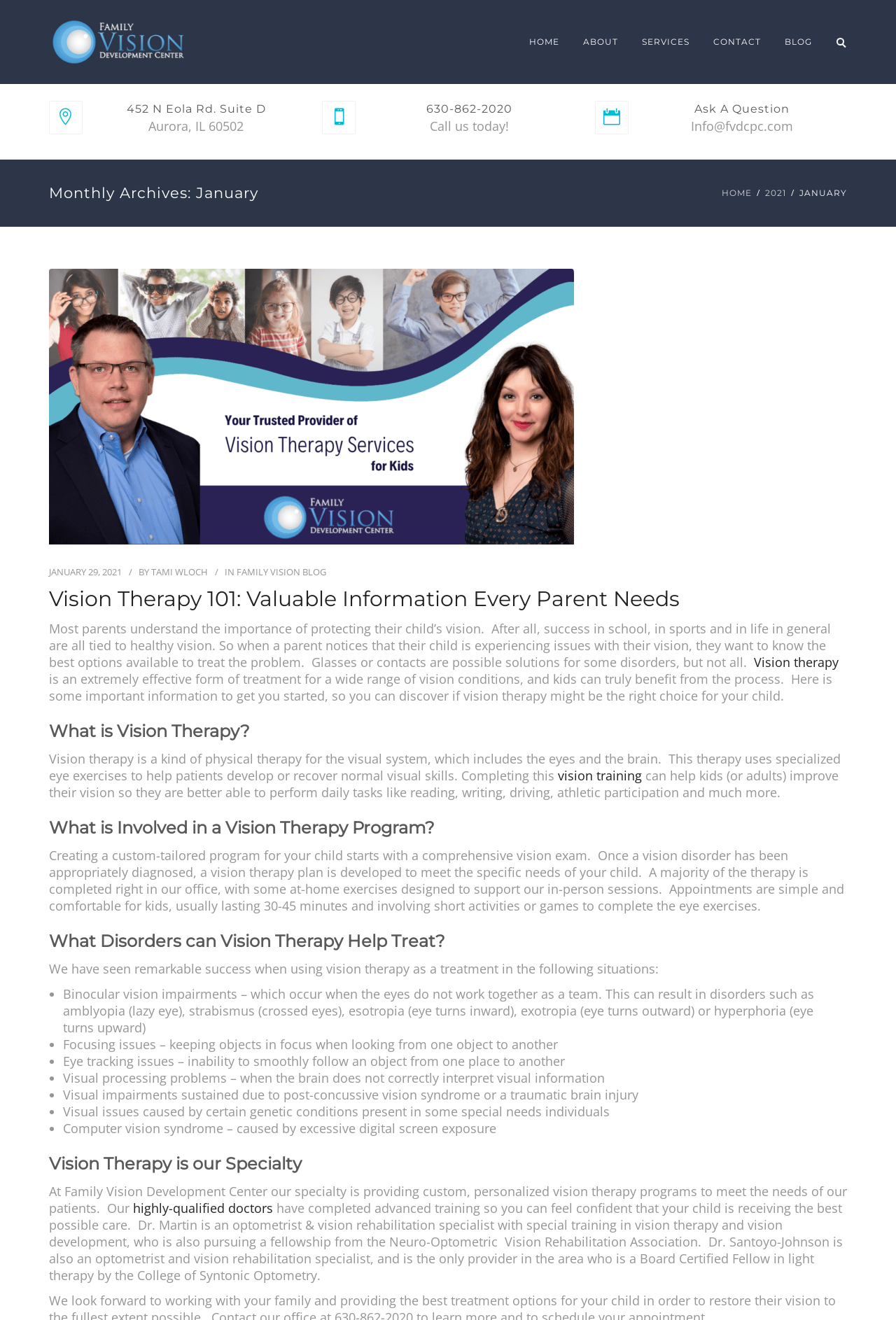Please extract and provide the main headline of the webpage.

Monthly Archives: January